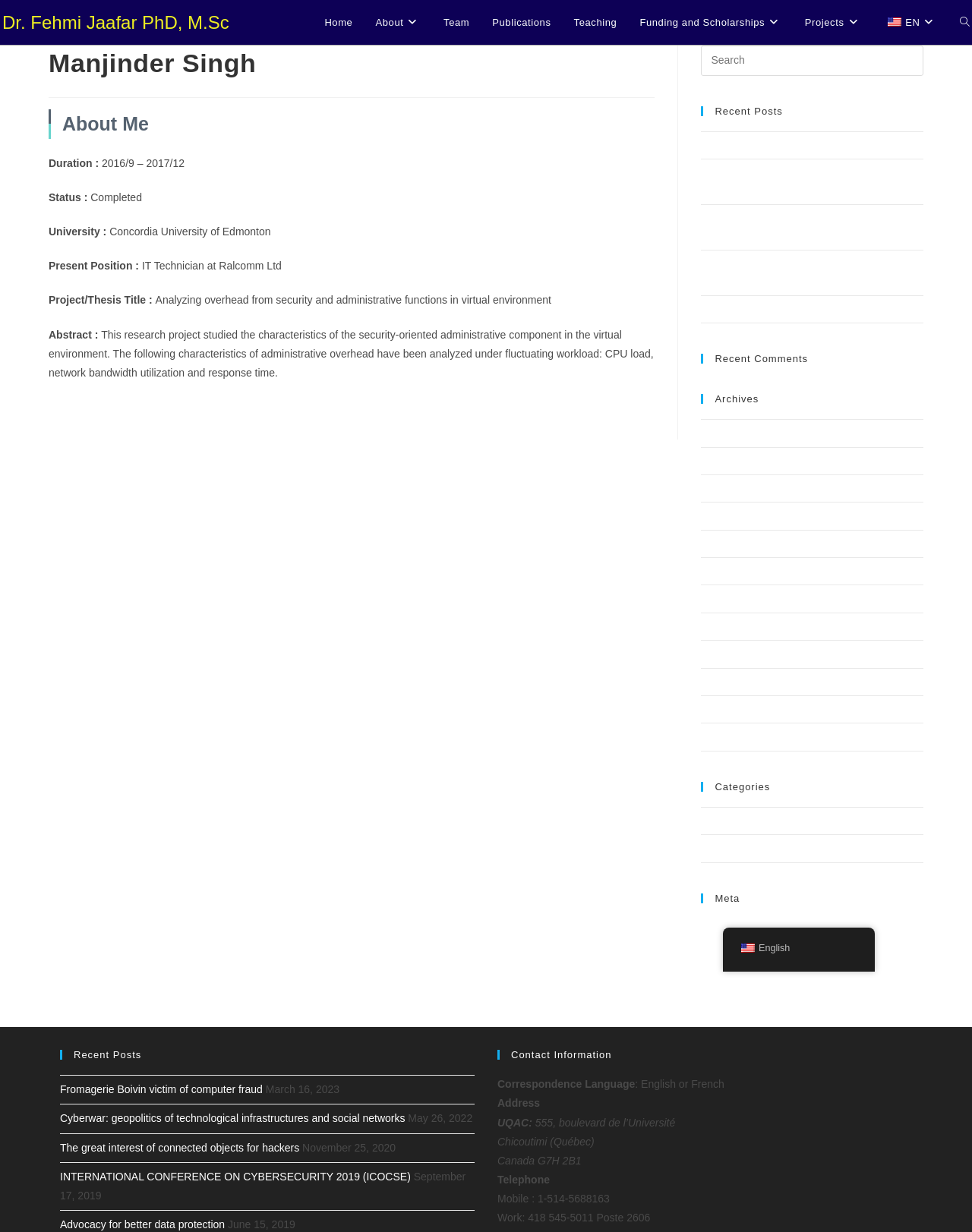Determine the bounding box coordinates of the clickable region to follow the instruction: "Visit 'Realities to Be aware of Hoodia'".

None